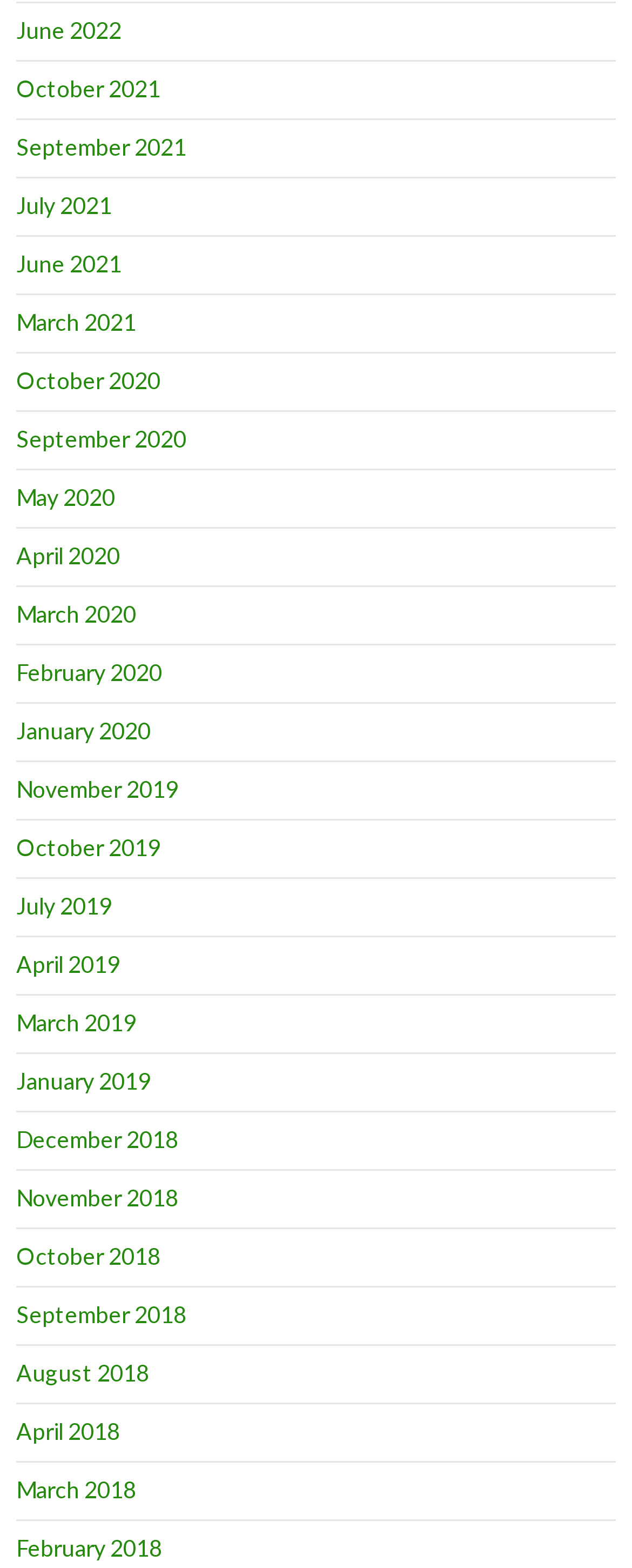Please determine the bounding box coordinates for the UI element described here. Use the format (top-left x, top-left y, bottom-right x, bottom-right y) with values bounded between 0 and 1: Iran (31 Jan. 2024)

None